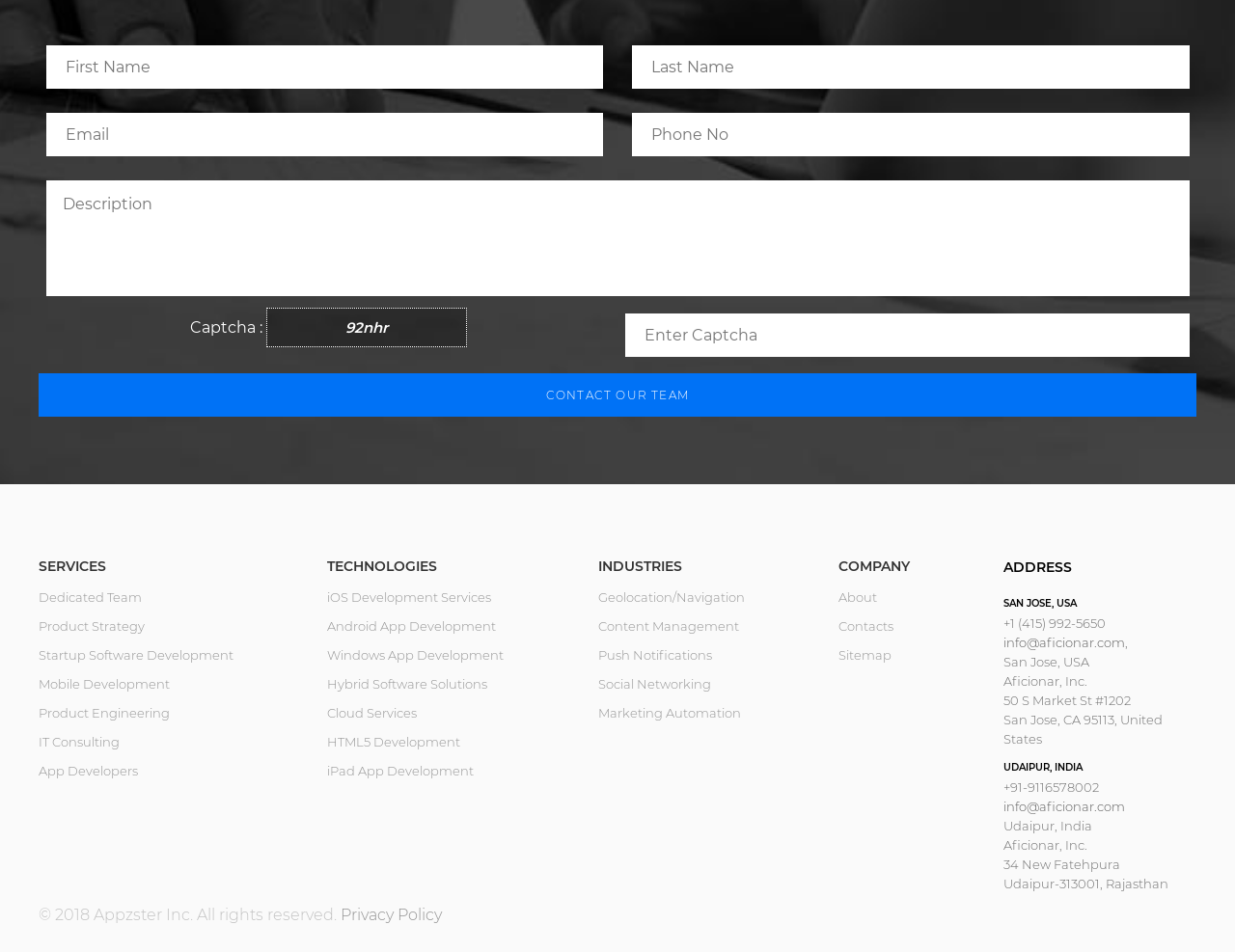Can you give a detailed response to the following question using the information from the image? How many offices does Aficionar have?

The webpage provides addresses and contact information for two offices, one in San Jose, USA, and another in Udaipur, India, indicating that Aficionar has two offices.